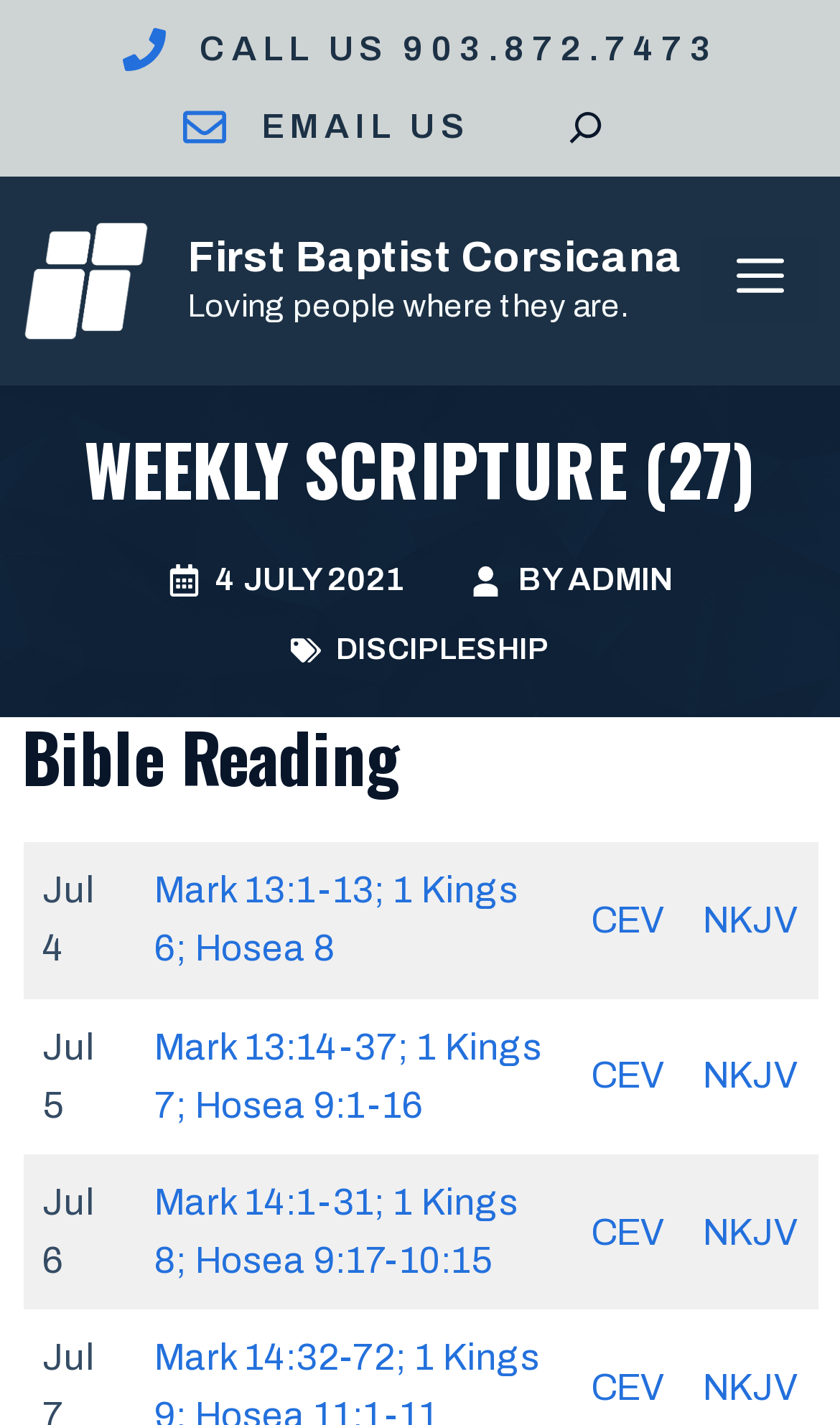Please find the bounding box coordinates of the clickable region needed to complete the following instruction: "Read the weekly scripture". The bounding box coordinates must consist of four float numbers between 0 and 1, i.e., [left, top, right, bottom].

[0.1, 0.3, 0.9, 0.358]